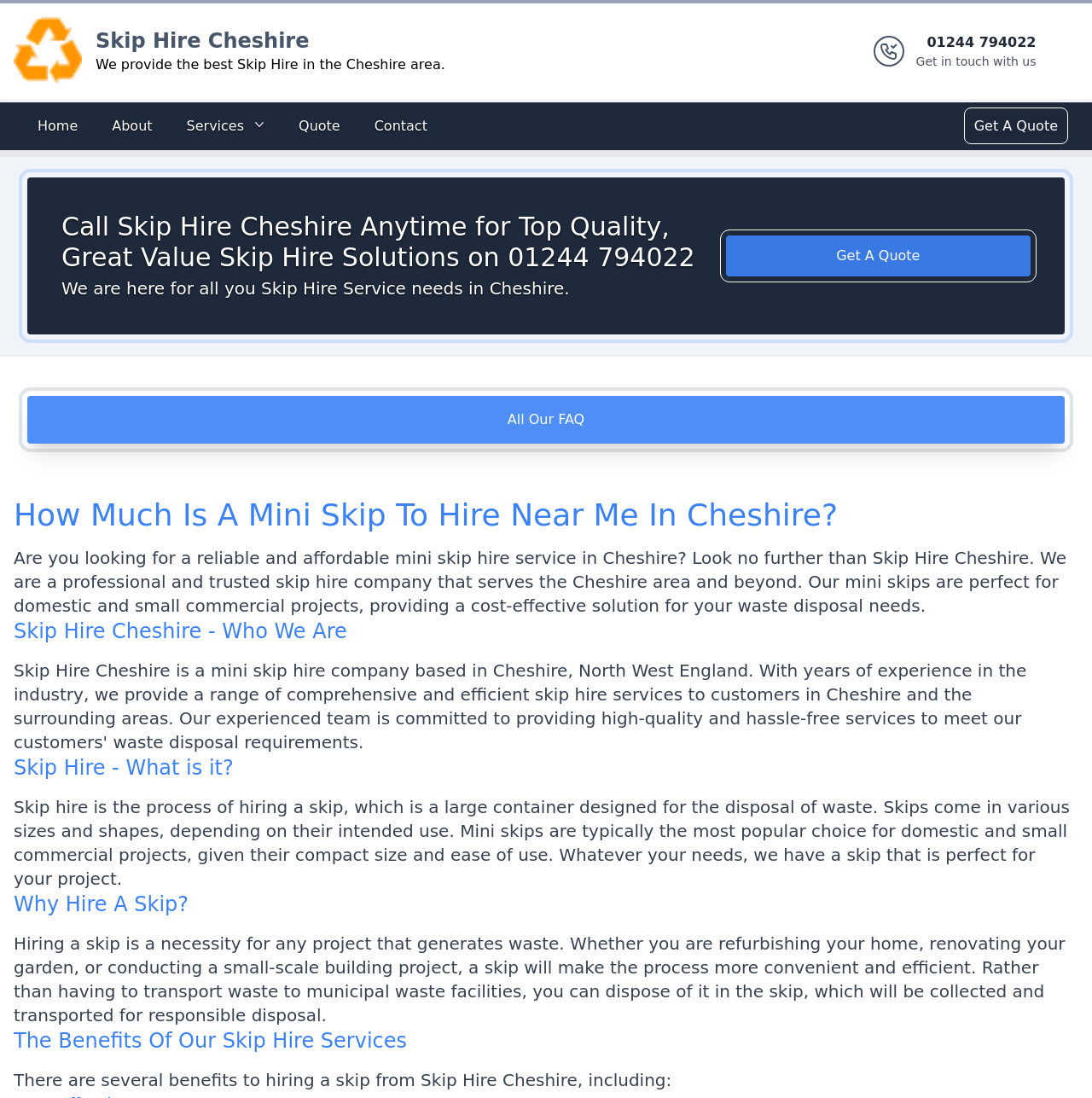Provide the bounding box coordinates for the specified HTML element described in this description: "Contact". The coordinates should be four float numbers ranging from 0 to 1, in the format [left, top, right, bottom].

[0.333, 0.099, 0.401, 0.131]